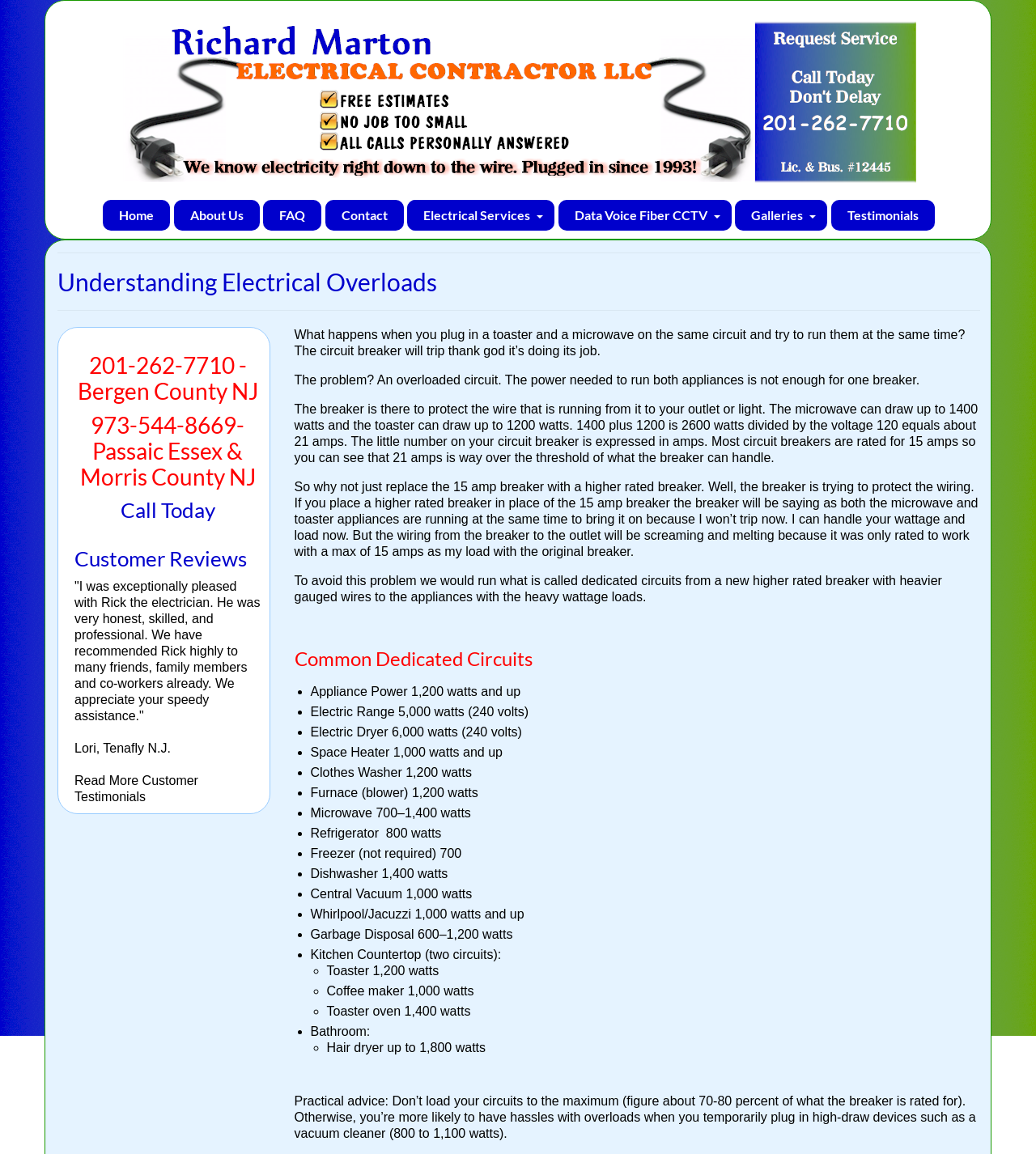Describe all visible elements and their arrangement on the webpage.

This webpage is about understanding electrical overloads and is provided by Richard Marton Electrician NJ Repairs Installations Generators. At the top, there is a navigation menu with links to "Home", "About Us", "FAQ", "Contact", "Electrical Services", "Data Voice Fiber CCTV", "Galleries", and "Testimonials". 

Below the navigation menu, there is a heading "Understanding Electrical Overloads" followed by a paragraph explaining what happens when you plug in a toaster and a microwave on the same circuit and try to run them at the same time. The text explains that the circuit breaker will trip, and this is a good thing because it prevents the wire from overheating.

The webpage then goes on to explain the problem of overloaded circuits, providing examples of appliances that can draw a lot of power, such as microwaves and toasters. It explains that the breaker is designed to protect the wiring, and that replacing the breaker with a higher-rated one is not a solution because the wiring may still be damaged.

To avoid this problem, the webpage suggests running dedicated circuits from a new higher-rated breaker with heavier-gauged wires to the appliances with heavy wattage loads. It then lists common dedicated circuits, including appliance power, electric range, electric dryer, space heater, clothes washer, furnace, microwave, refrigerator, freezer, dishwasher, central vacuum, whirlpool/Jacuzzi, garbage disposal, and kitchen countertop.

On the right side of the webpage, there is a complementary section with contact information, including phone numbers for Bergen County NJ, Passaic Essex & Morris County NJ, and a call-to-action to "Call Today". There is also a section for customer reviews, with a quote from a satisfied customer, Lori from Tenafly NJ, and a link to read more customer testimonials.

At the bottom of the webpage, there is a "To Top" button.